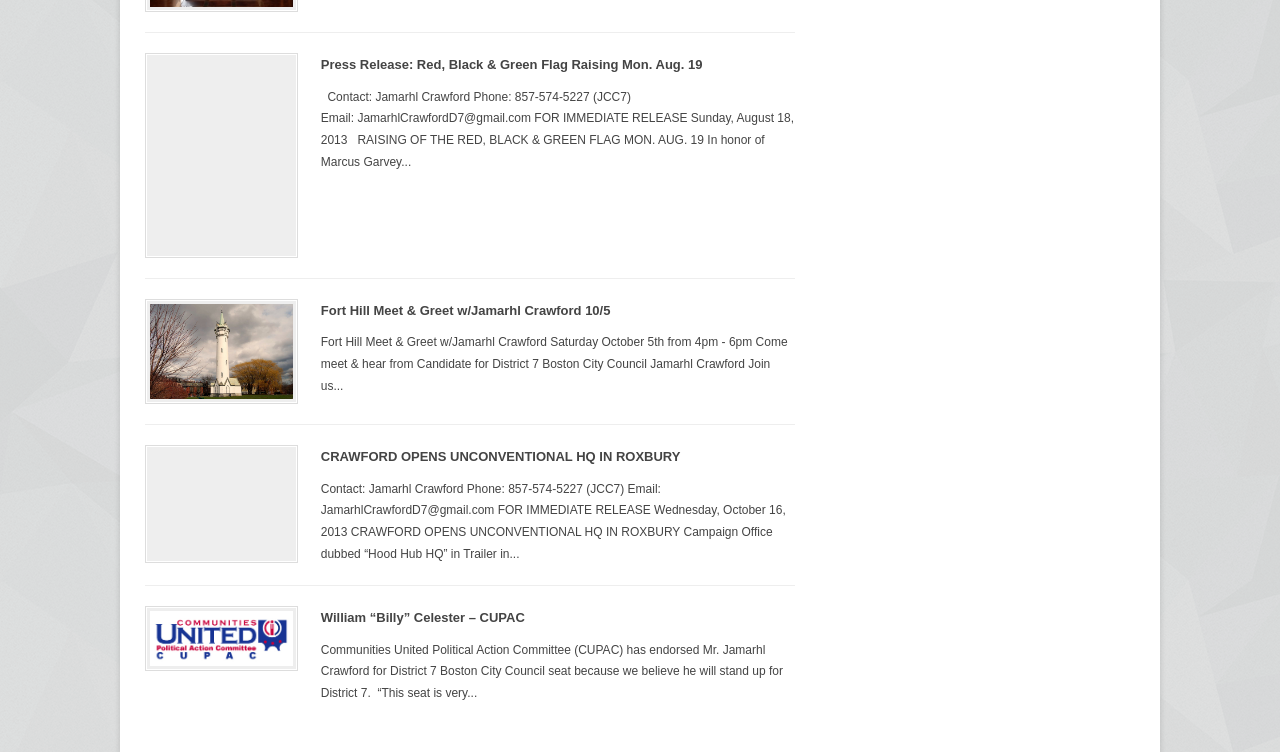How many images are on this webpage?
Using the information from the image, give a concise answer in one word or a short phrase.

4